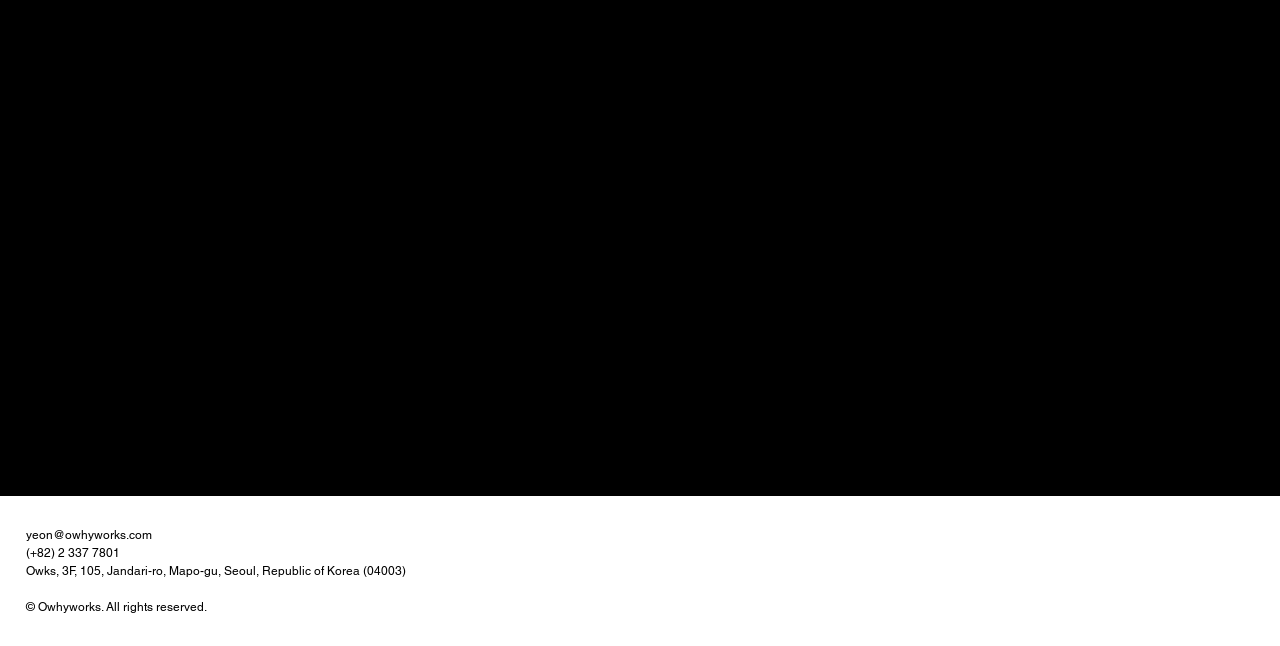Respond with a single word or phrase to the following question:
What is the name of the creative director?

Yeon Cheolmin